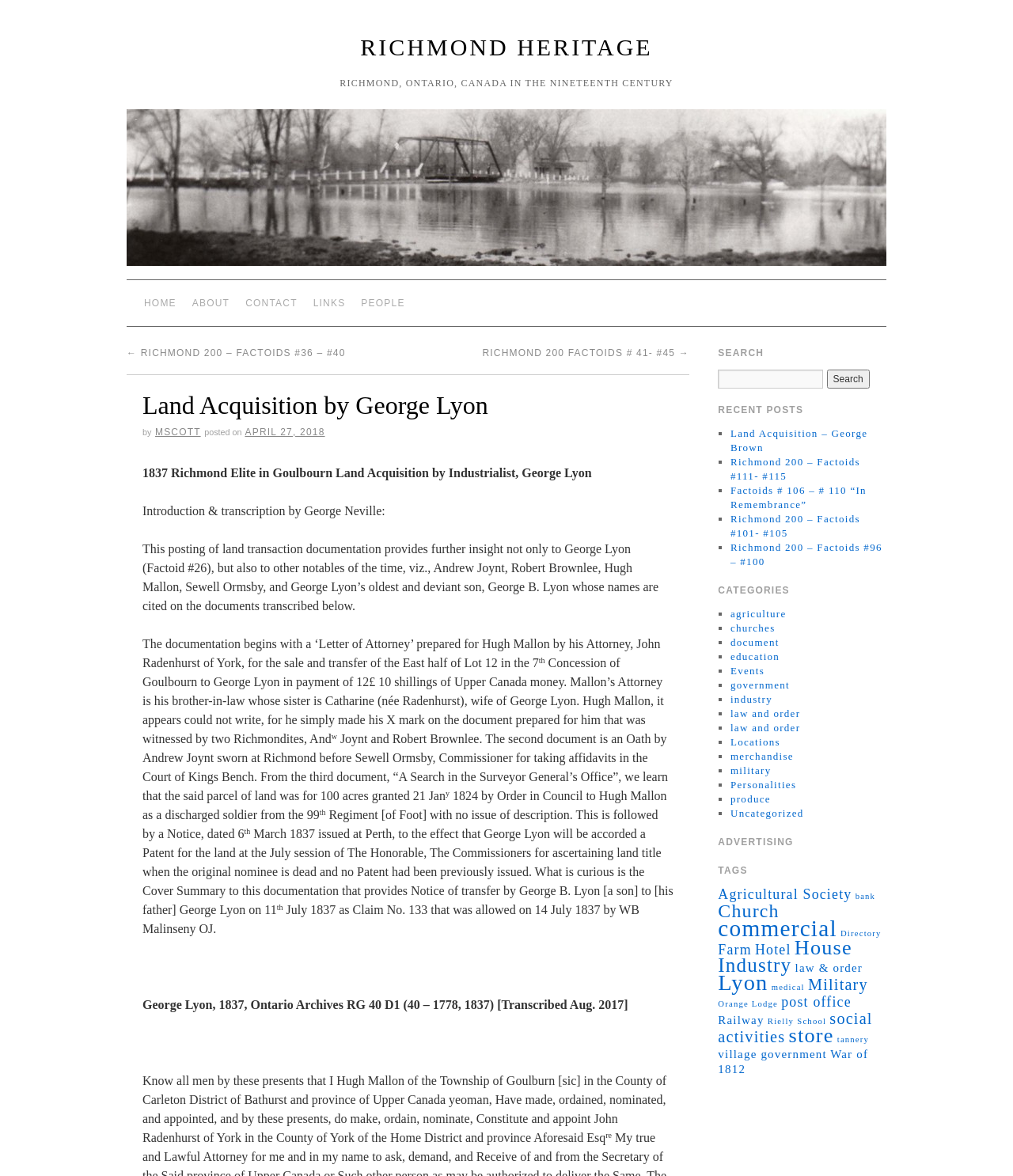What is the name of the website?
Answer the question with a single word or phrase derived from the image.

Richmond Heritage